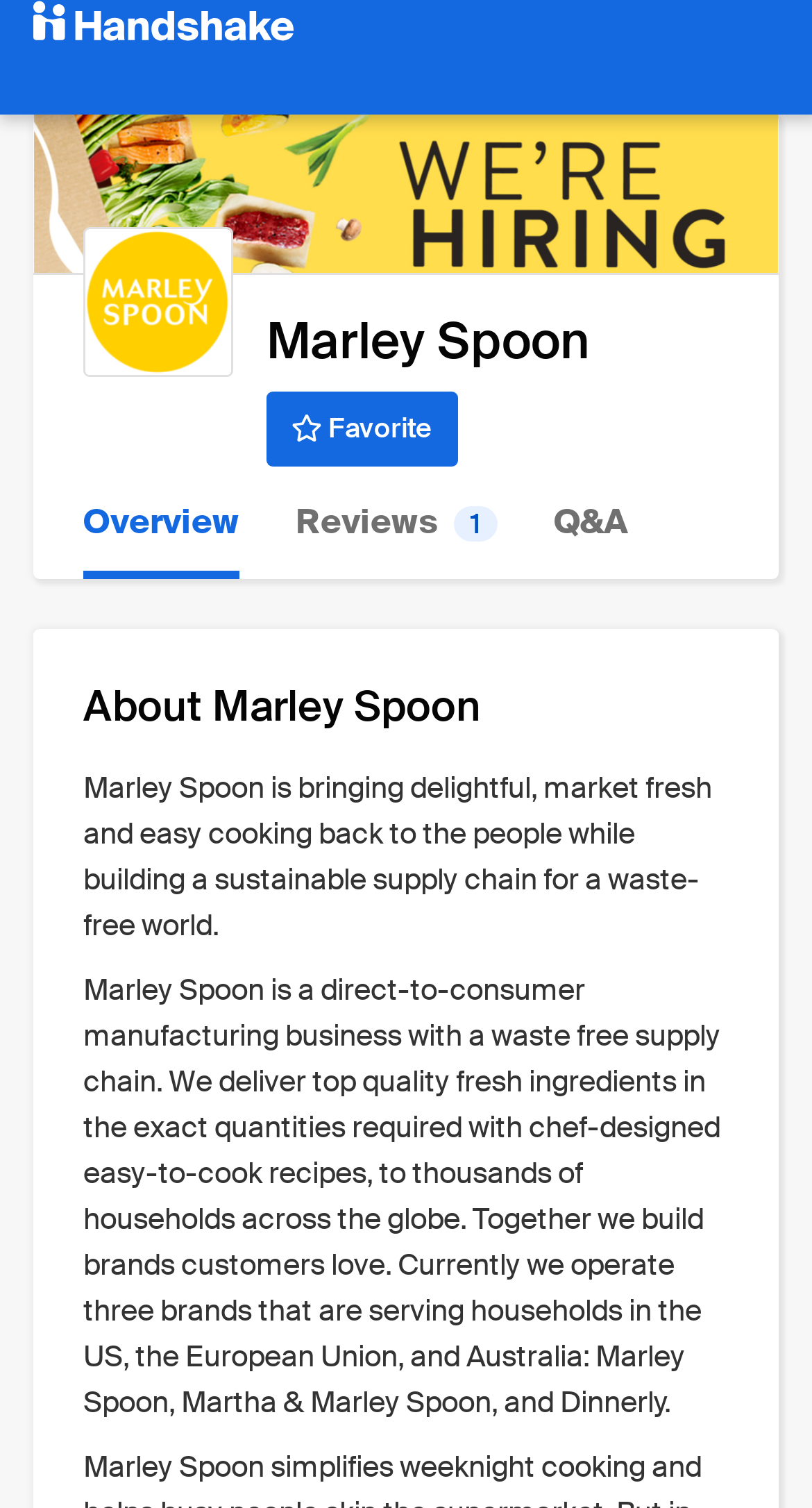Bounding box coordinates should be provided in the format (top-left x, top-left y, bottom-right x, bottom-right y) with all values between 0 and 1. Identify the bounding box for this UI element: Reviews 1

[0.364, 0.31, 0.613, 0.385]